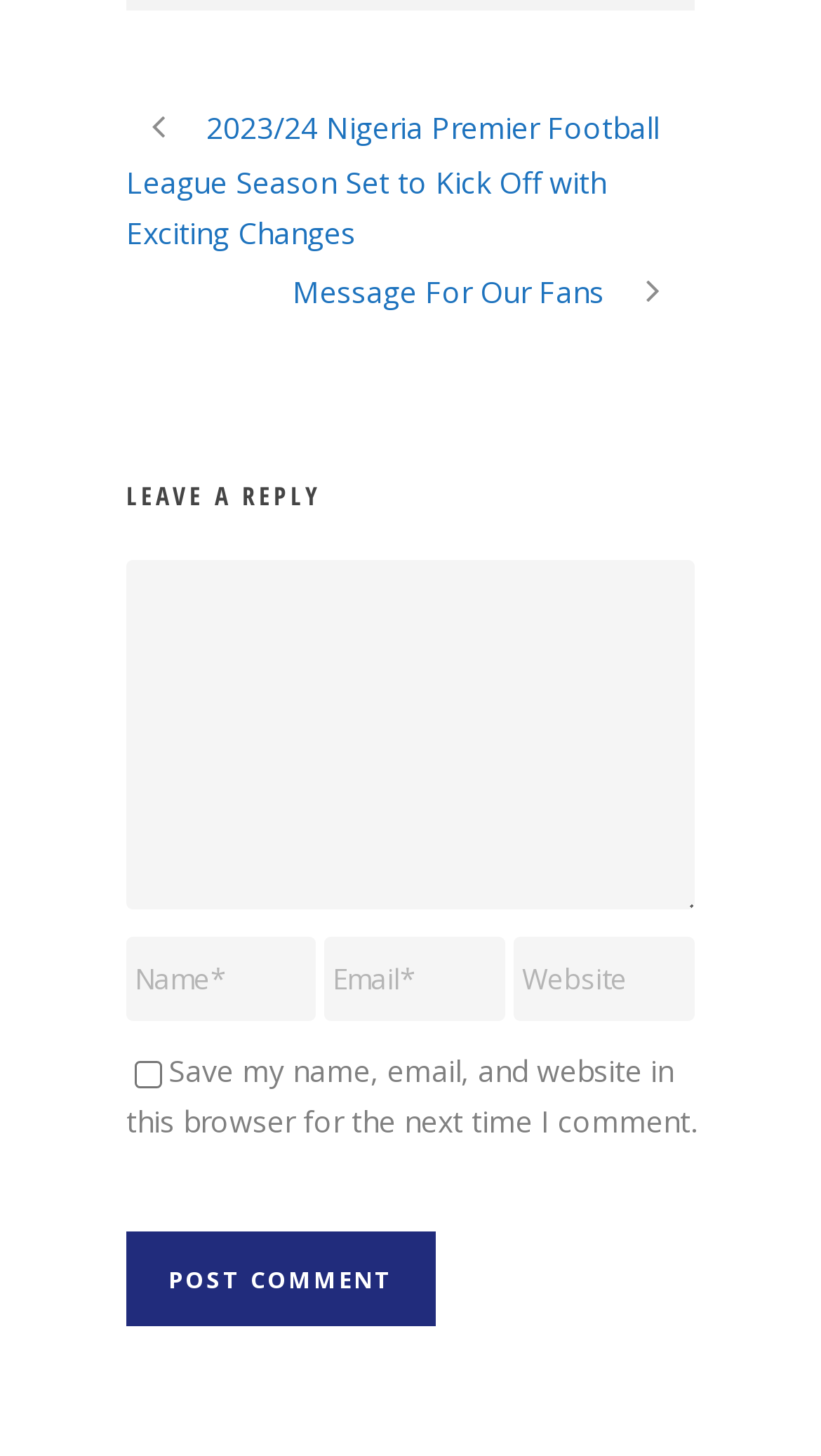Locate the bounding box coordinates of the element I should click to achieve the following instruction: "Post your comment".

[0.154, 0.846, 0.531, 0.911]